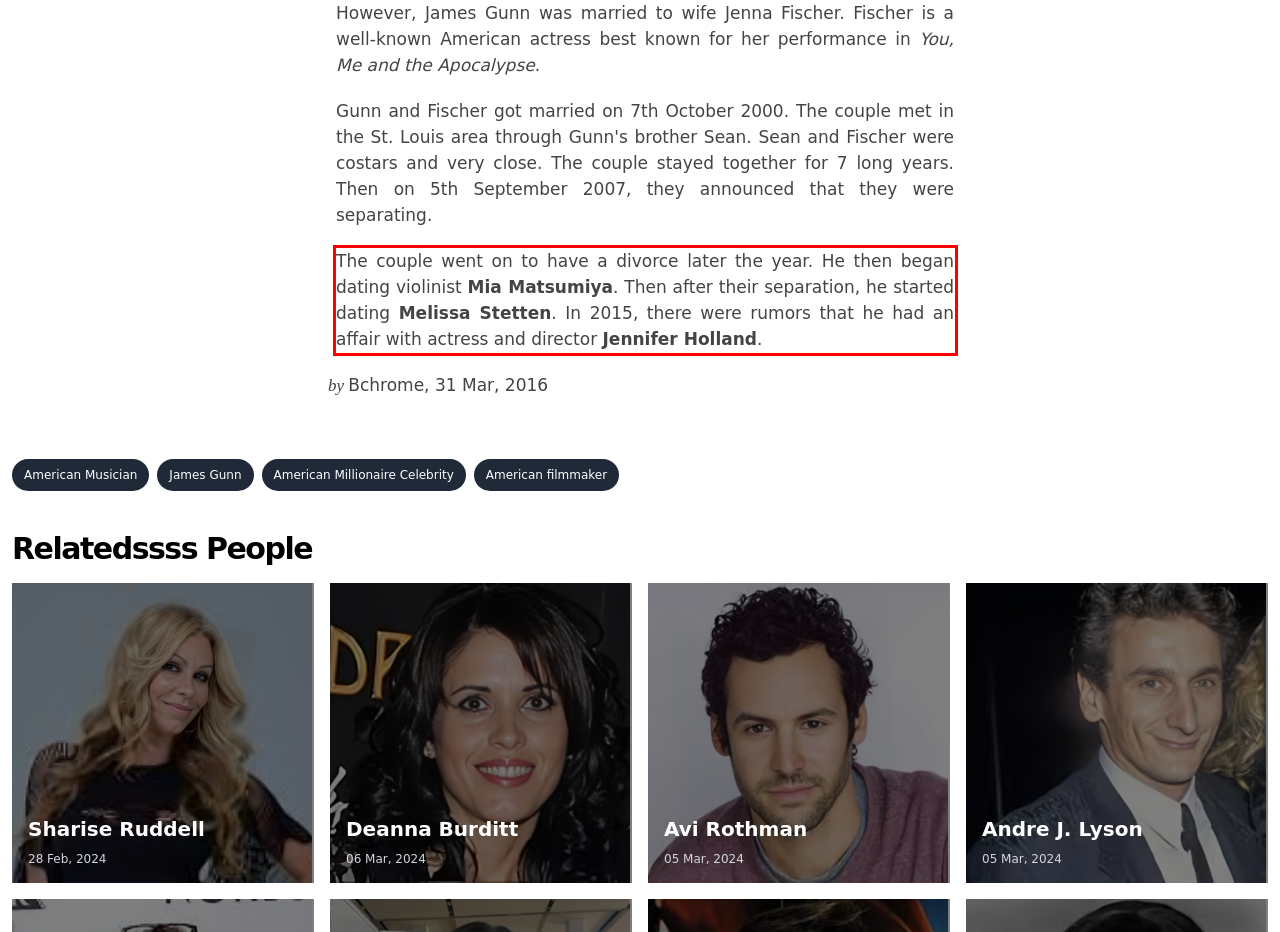Given a screenshot of a webpage containing a red bounding box, perform OCR on the text within this red bounding box and provide the text content.

The couple went on to have a divorce later the year. He then began dating violinist Mia Matsumiya. Then after their separation, he started dating Melissa Stetten. In 2015, there were rumors that he had an affair with actress and director Jennifer Holland.